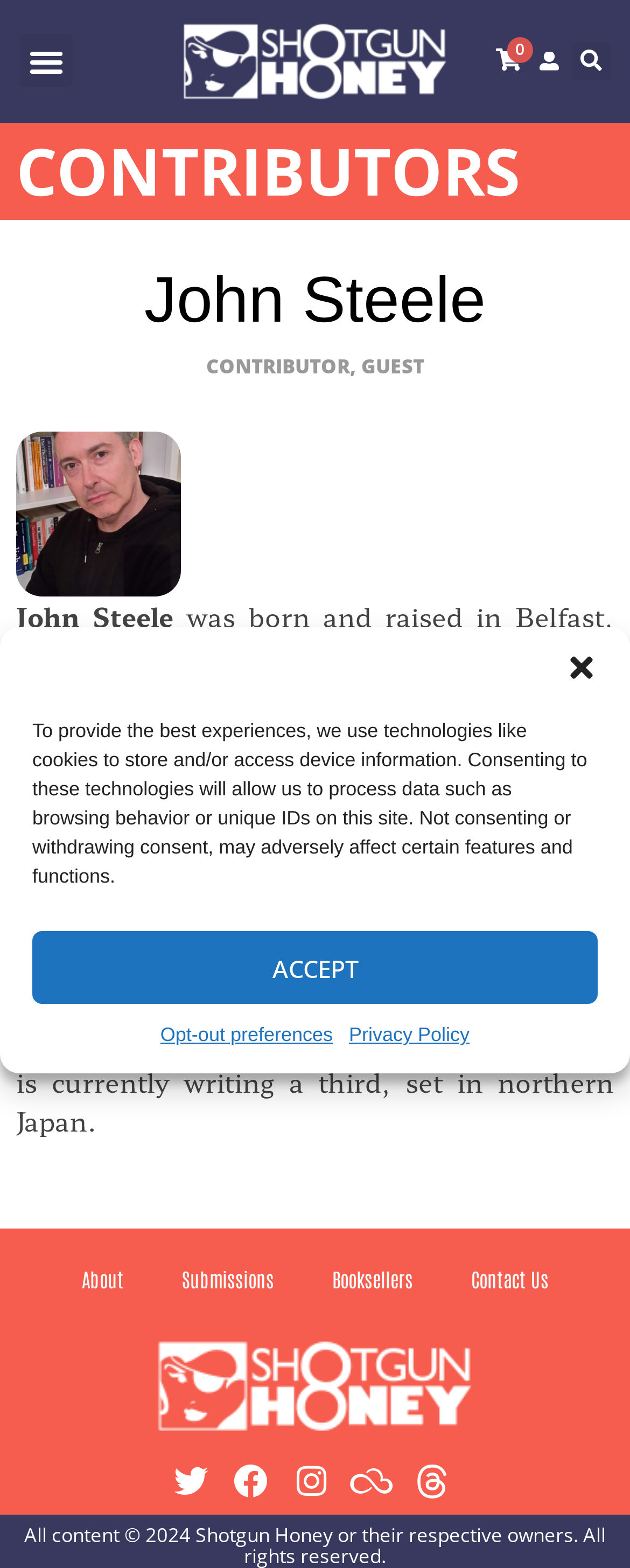Specify the bounding box coordinates for the region that must be clicked to perform the given instruction: "Click the menu toggle button".

[0.031, 0.022, 0.115, 0.056]